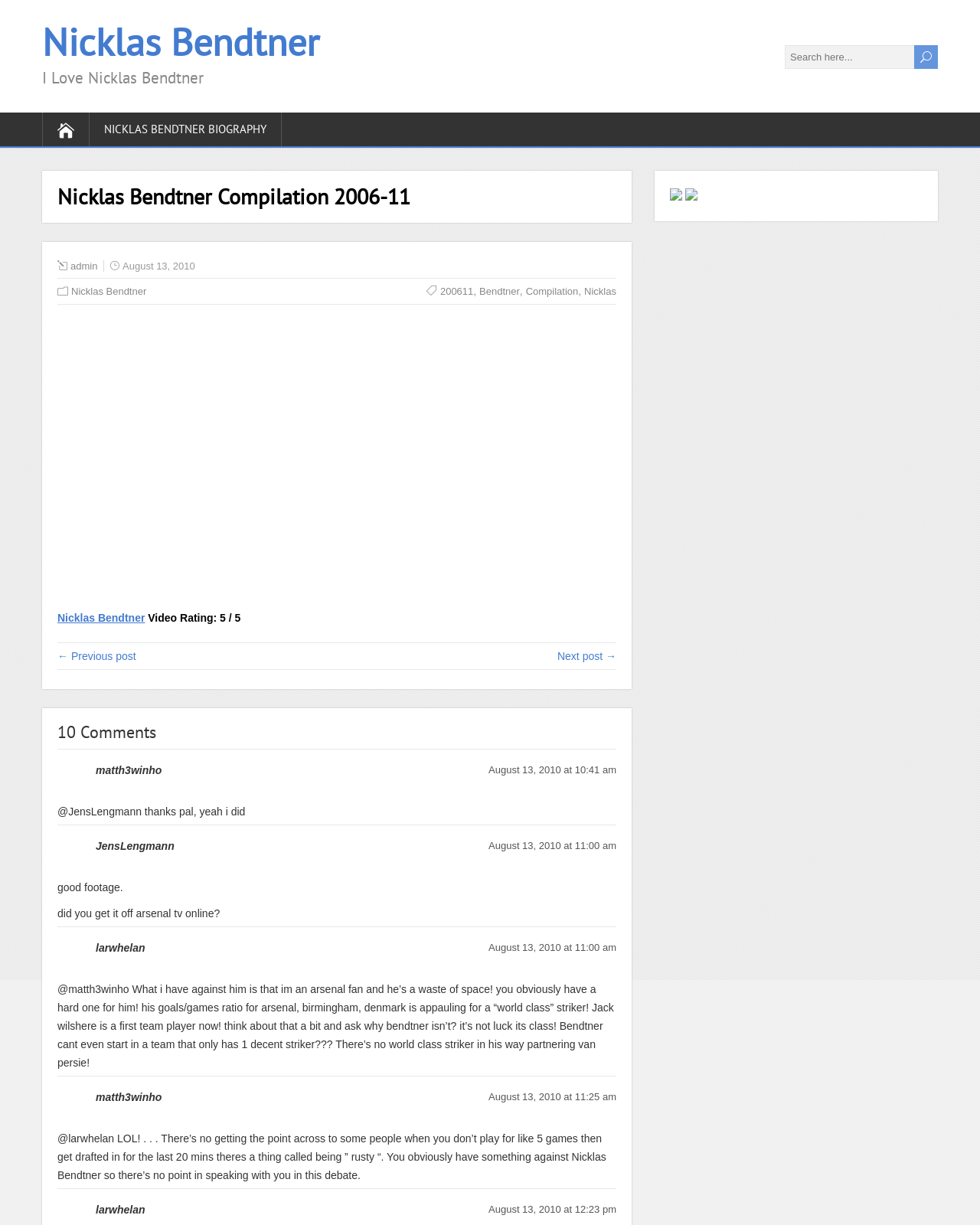Please locate the bounding box coordinates of the element's region that needs to be clicked to follow the instruction: "Search for Nicklas Bendtner". The bounding box coordinates should be provided as four float numbers between 0 and 1, i.e., [left, top, right, bottom].

[0.801, 0.037, 0.957, 0.056]